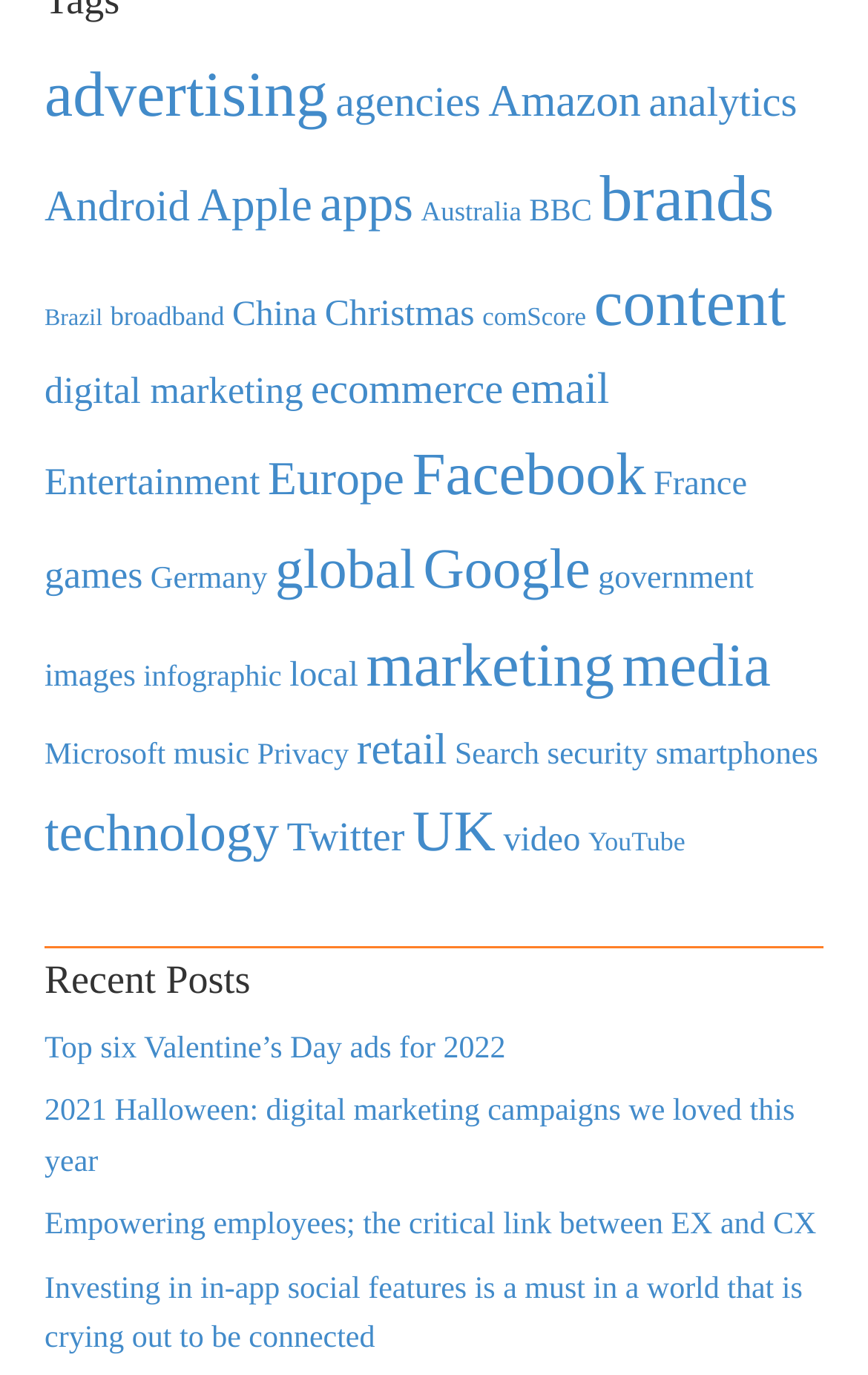Determine the bounding box of the UI component based on this description: "digital marketing". The bounding box coordinates should be four float values between 0 and 1, i.e., [left, top, right, bottom].

[0.051, 0.269, 0.349, 0.3]